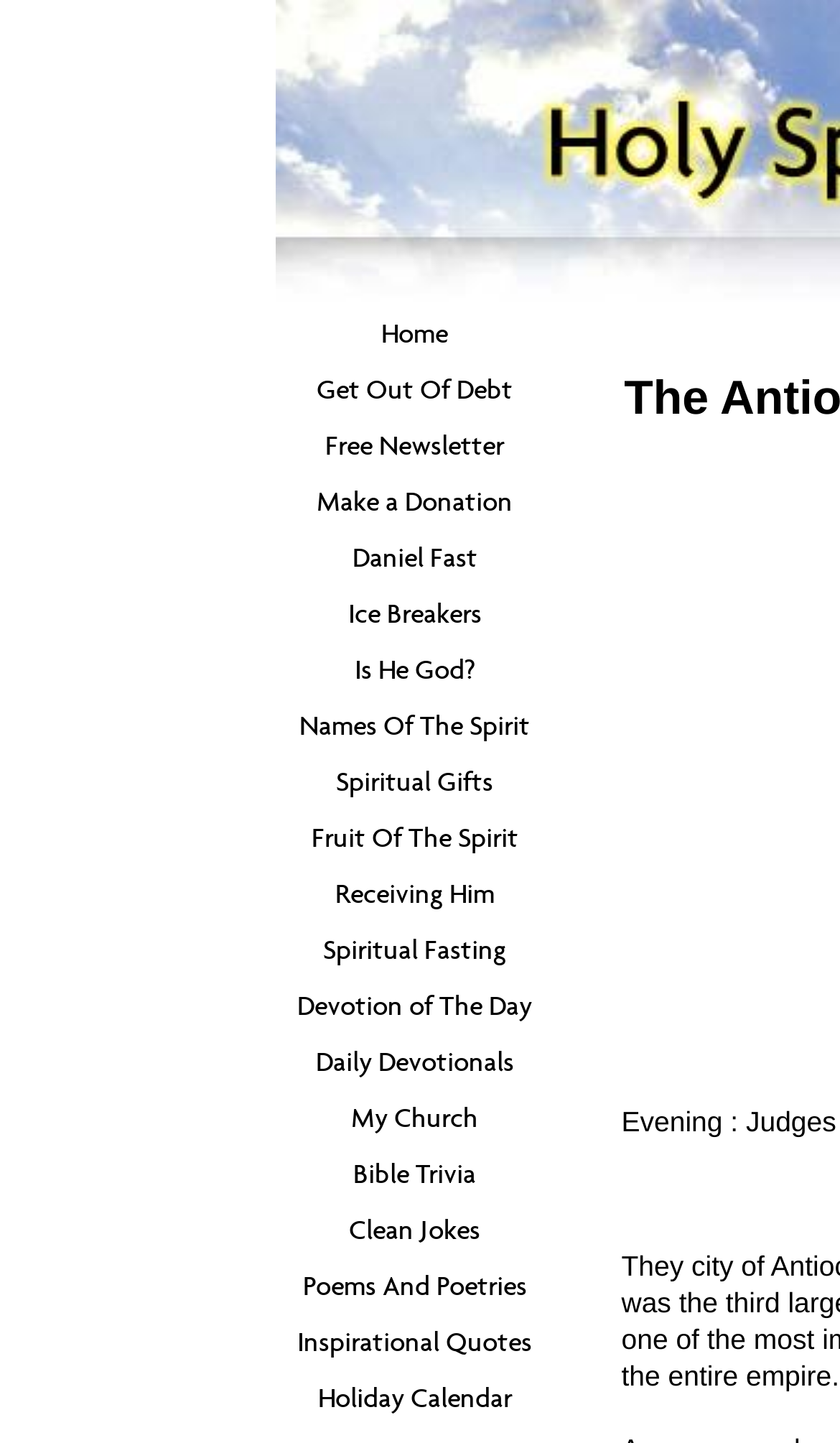Determine the bounding box coordinates of the clickable region to execute the instruction: "read about spiritual gifts". The coordinates should be four float numbers between 0 and 1, denoted as [left, top, right, bottom].

[0.327, 0.523, 0.66, 0.561]